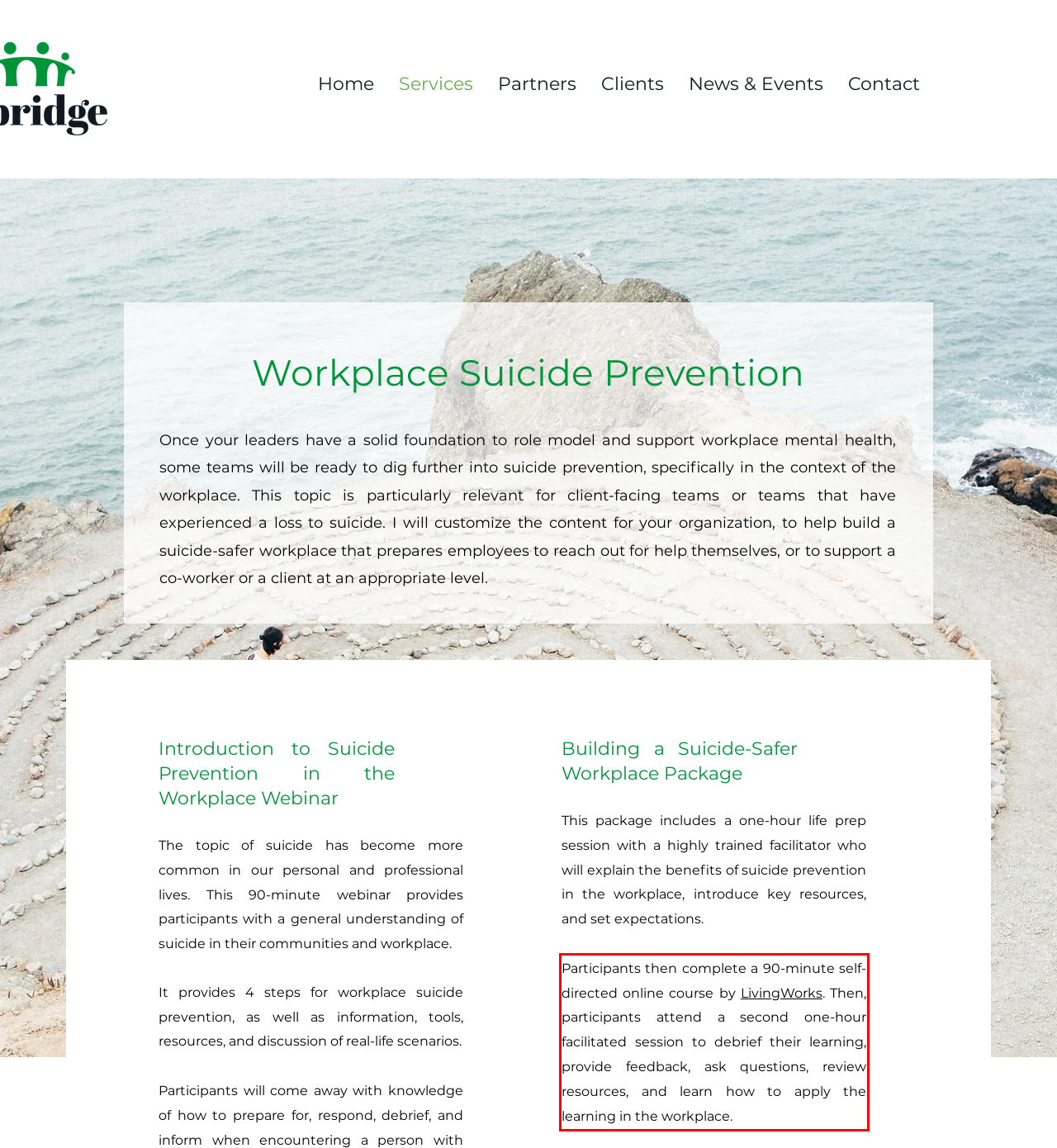Observe the screenshot of the webpage that includes a red rectangle bounding box. Conduct OCR on the content inside this red bounding box and generate the text.

Participants then complete a 90-minute self-directed online course by LivingWorks. Then, participants attend a second one-hour facilitated session to debrief their learning, provide feedback, ask questions, review resources, and learn how to apply the learning in the workplace.